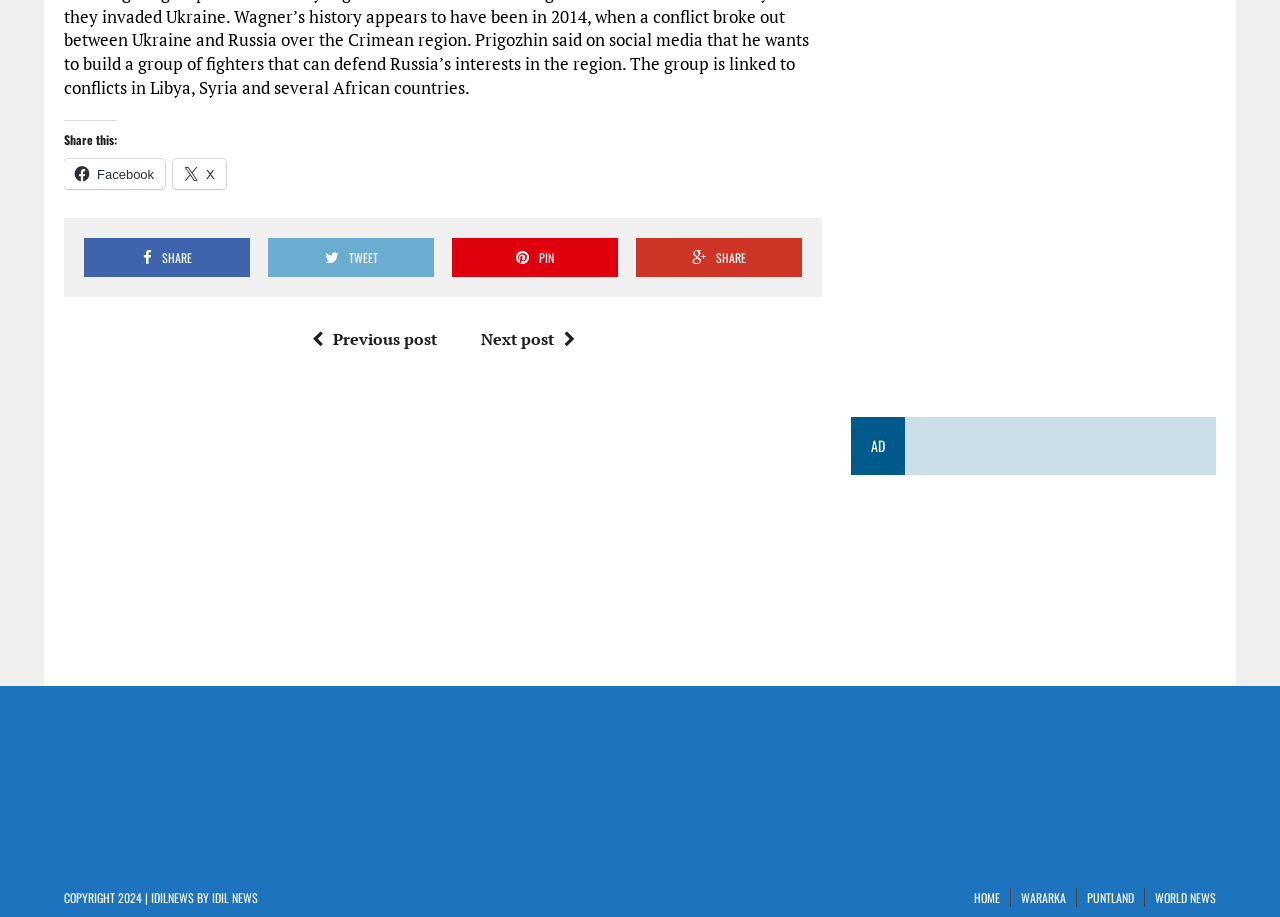Identify the bounding box coordinates of the element to click to follow this instruction: 'Go to the home page'. Ensure the coordinates are four float values between 0 and 1, provided as [left, top, right, bottom].

[0.761, 0.968, 0.781, 0.989]